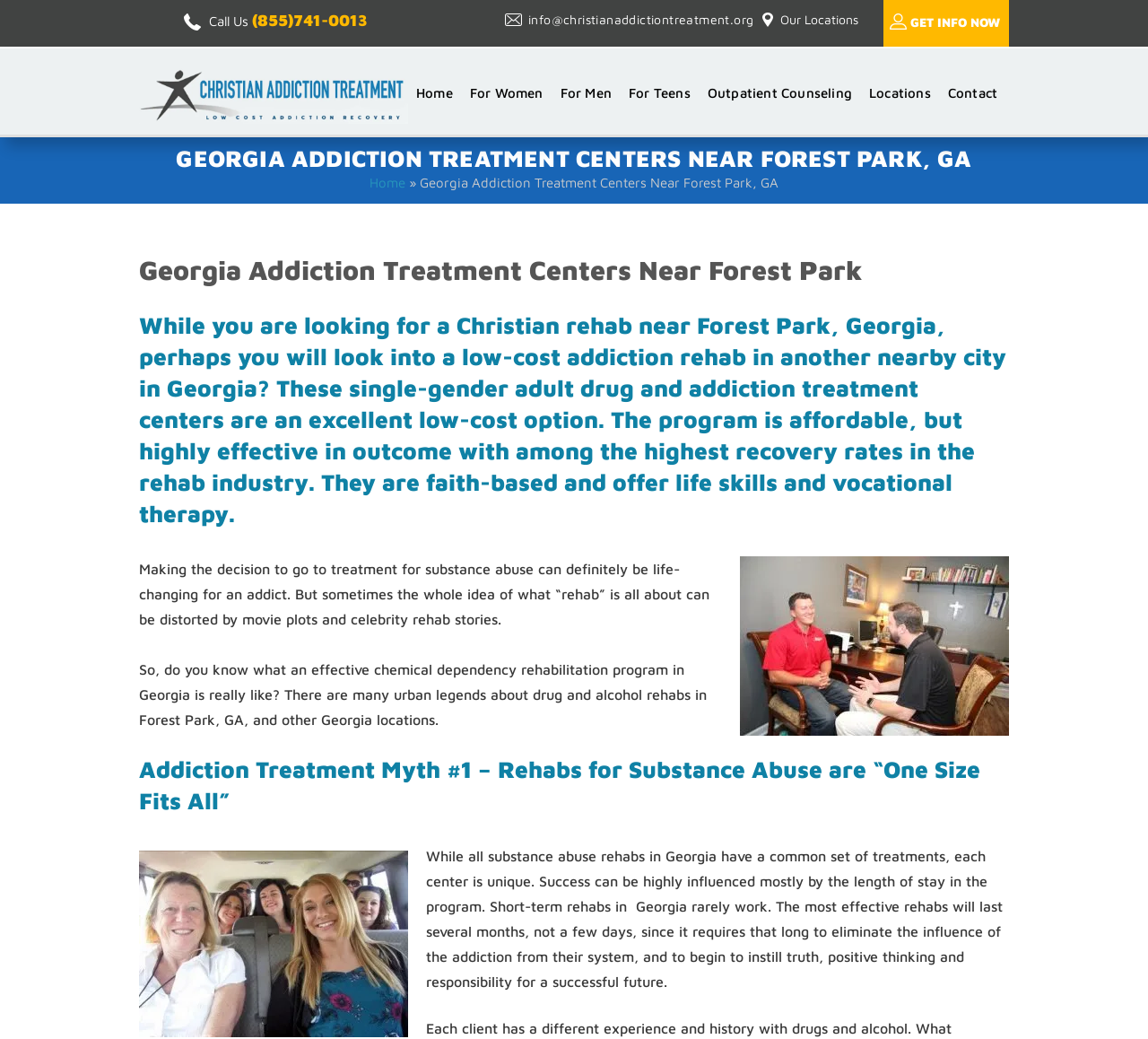Bounding box coordinates are given in the format (top-left x, top-left y, bottom-right x, bottom-right y). All values should be floating point numbers between 0 and 1. Provide the bounding box coordinate for the UI element described as: Contact

[0.826, 0.064, 0.869, 0.116]